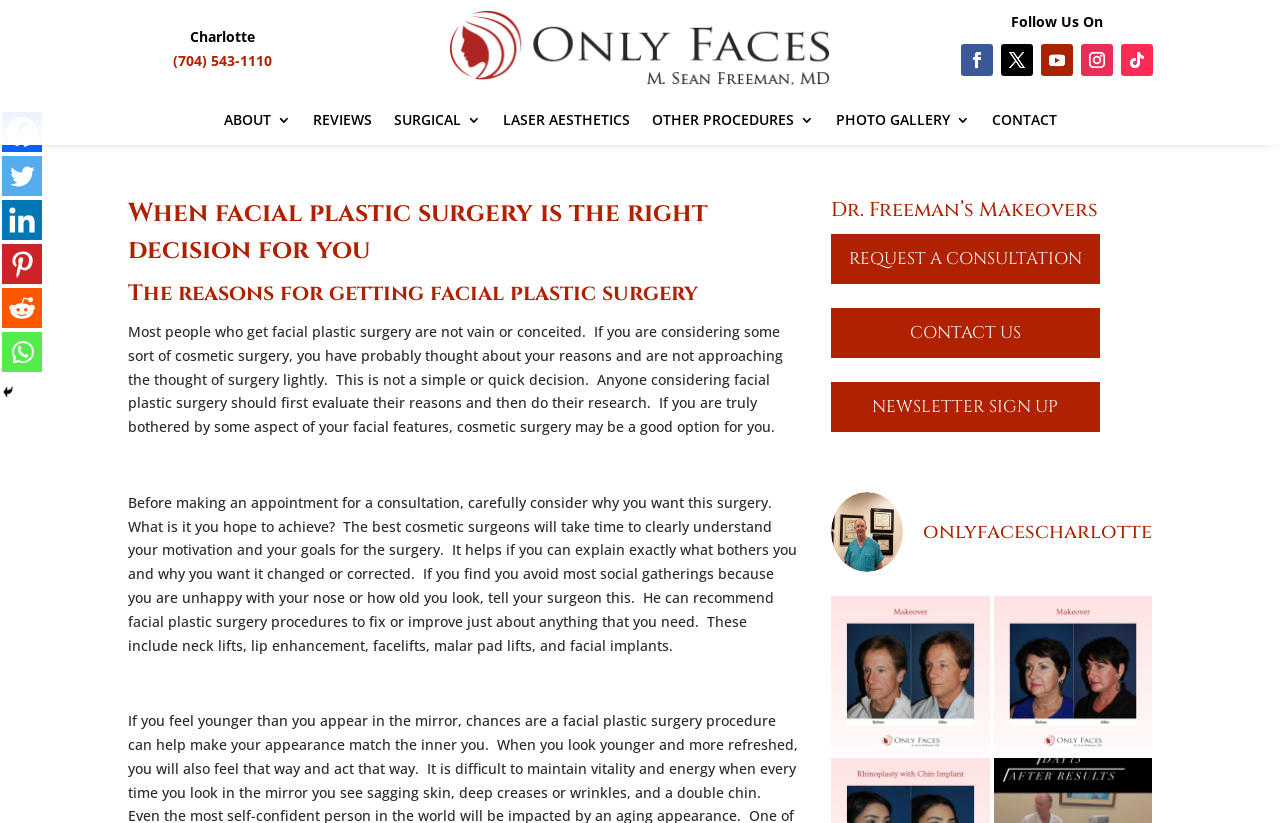Give a detailed account of the webpage.

This webpage is about facial plastic surgery, specifically Dr. Sean M Freeman's practice in Charlotte. At the top left, there is a heading "When to get facial plastic surgery" and a phone number "(704) 543-1110" is displayed. Below the heading, there is a logo image and a navigation menu with links to "ABOUT", "REVIEWS", "SURGICAL", "LASER AESTHETICS", "OTHER PROCEDURES", "PHOTO GALLERY", and "CONTACT".

On the right side of the top section, there are social media links to "Facebook", "Twitter", "Linkedin", "Pinterest", "Reddit", and "Whatsapp". Below the navigation menu, there is a heading "When facial plastic surgery is the right decision for you" followed by a paragraph of text discussing the reasons for getting facial plastic surgery.

The webpage then presents another heading "The reasons for getting facial plastic surgery" followed by a longer paragraph of text explaining the importance of evaluating one's reasons for considering facial plastic surgery and doing research before making a decision.

On the right side of the page, there is a section dedicated to Dr. Freeman's Makeovers, with a heading "Dr. Freeman’s Makeovers" and links to "REQUEST A CONSULTATION", "CONTACT US", and "NEWSLETTER SIGN UP". Below this section, there is an image of Dr. Sean M Freeman and a heading "onlyfacescharlotte".

The webpage also features two before-and-after photos of patients who have undergone facial plastic surgery procedures, with descriptions of the procedures they underwent.